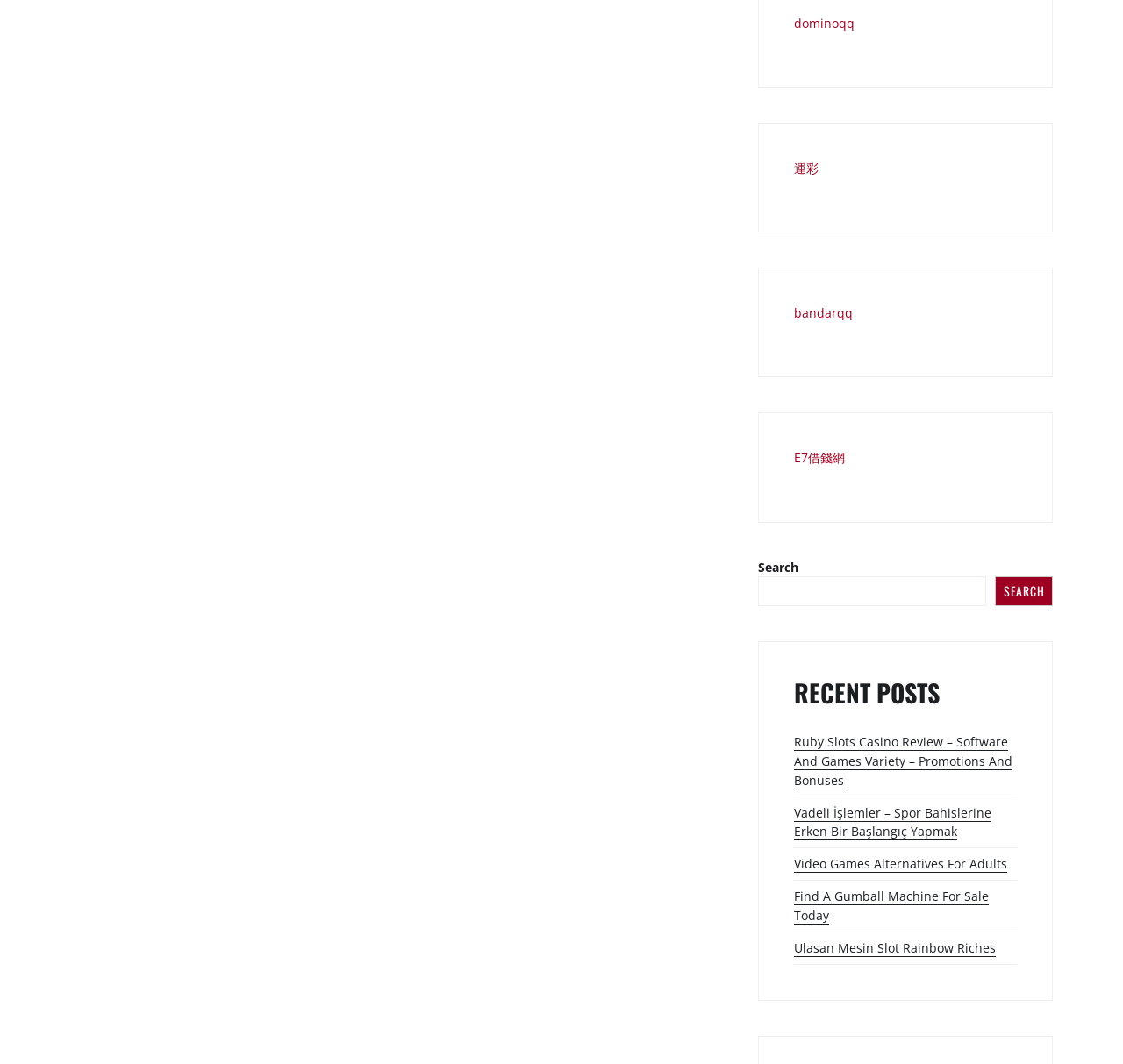Determine the bounding box coordinates of the region to click in order to accomplish the following instruction: "search with the search button". Provide the coordinates as four float numbers between 0 and 1, specifically [left, top, right, bottom].

[0.886, 0.542, 0.938, 0.57]